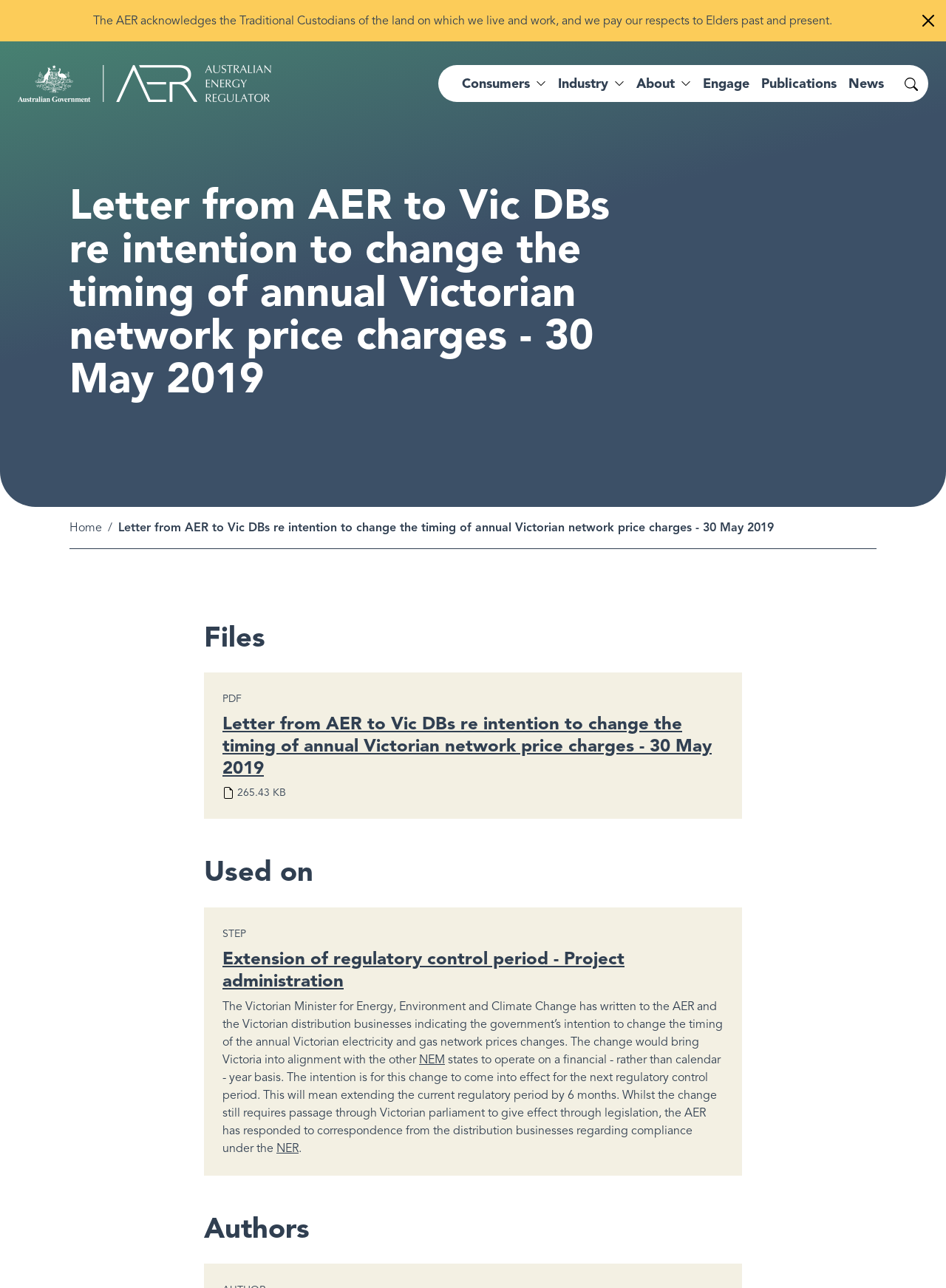What is the abbreviation mentioned in the paragraph that stands for National Electricity Market?
Based on the screenshot, provide your answer in one word or phrase.

NEM